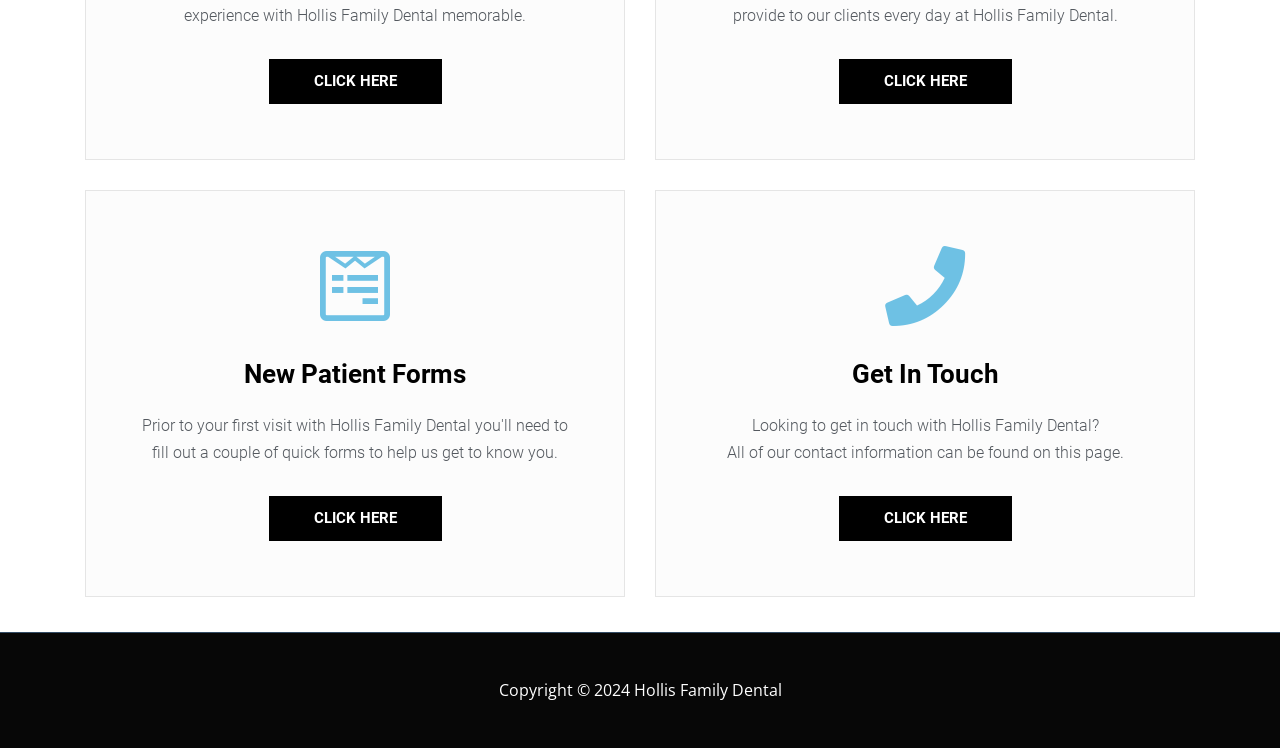Find the bounding box coordinates for the UI element that matches this description: "Click Here".

[0.21, 0.664, 0.345, 0.724]